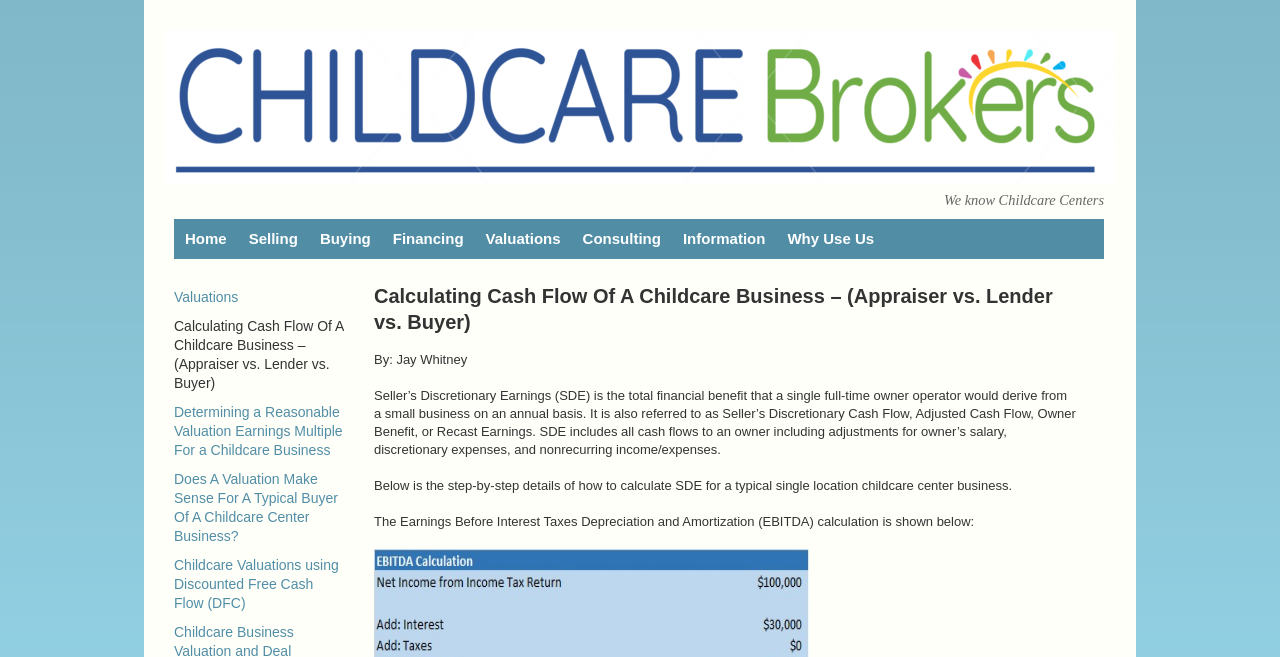Find the bounding box coordinates for the HTML element described as: "Why Use Us". The coordinates should consist of four float values between 0 and 1, i.e., [left, top, right, bottom].

[0.607, 0.333, 0.692, 0.394]